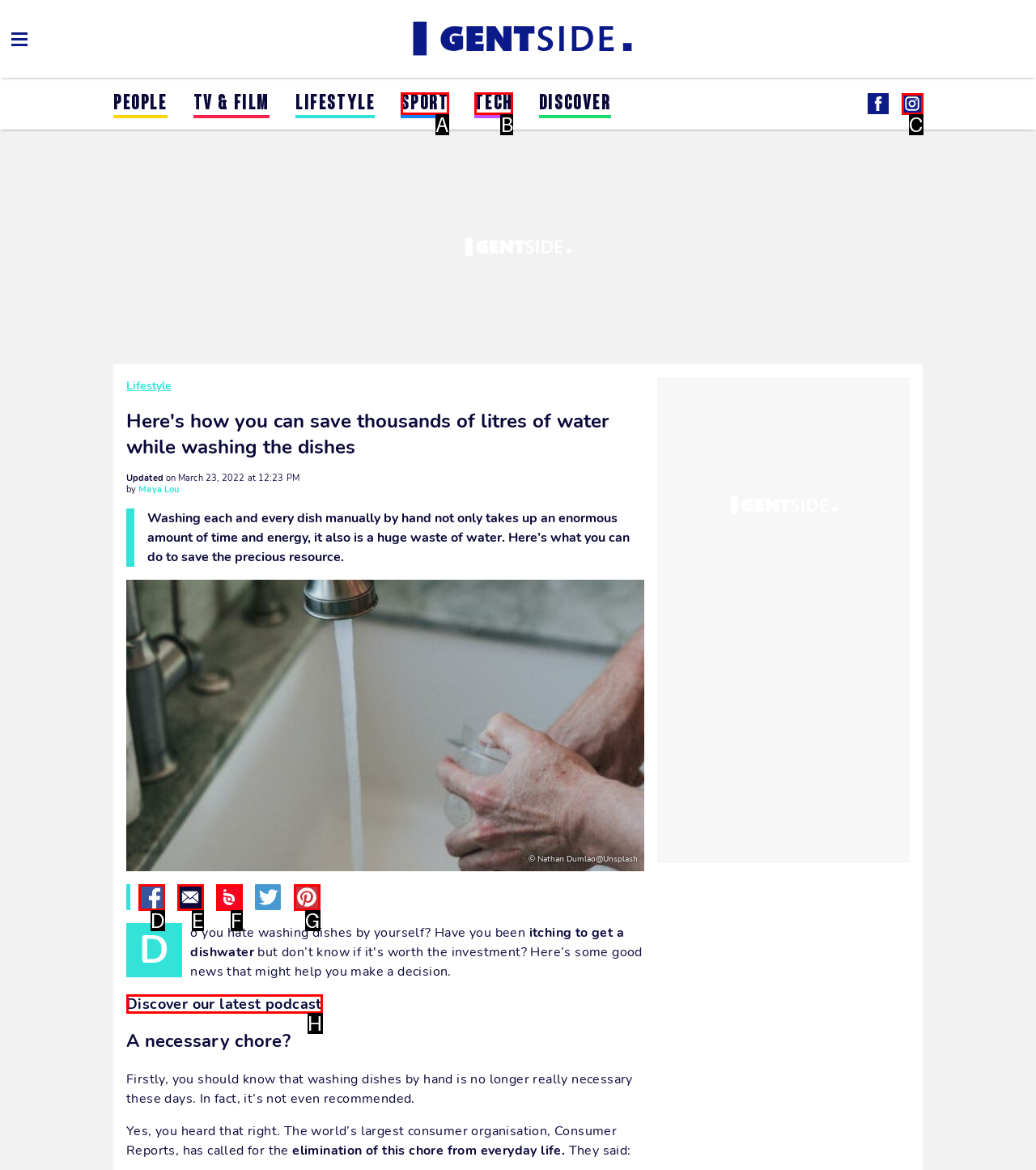Choose the letter of the UI element necessary for this task: Discover the latest podcast
Answer with the correct letter.

H